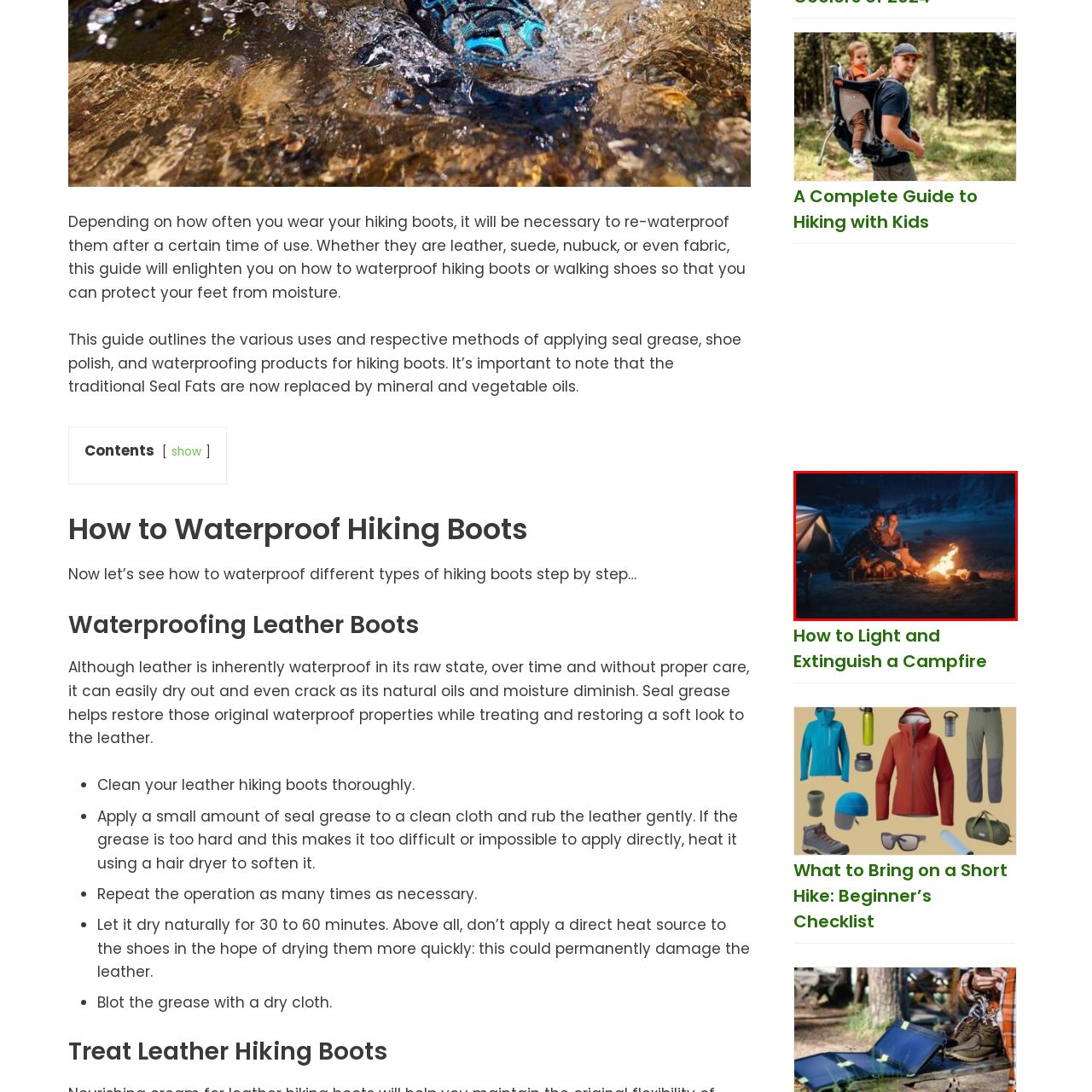What is visible in the background?
Look at the image contained within the red bounding box and provide a detailed answer based on the visual details you can infer from it.

In the background of the image, a camping tent is visible, hinting at an adventurous spirit and an evening spent in the great outdoors, which is a key aspect of the camping experience.